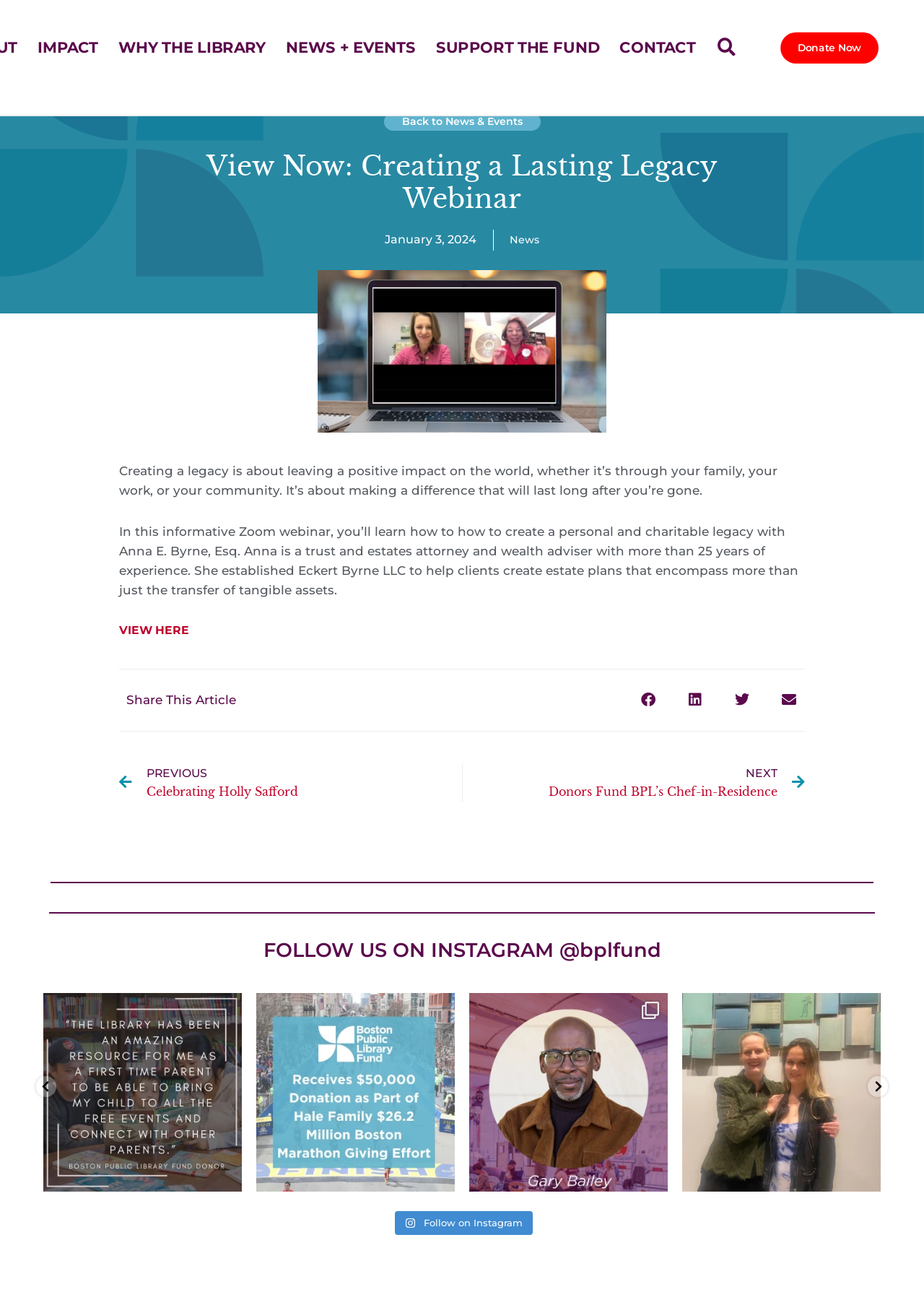Using the details in the image, give a detailed response to the question below:
What is the name of the library mentioned?

The name of the library can be found in the text, which mentions 'Boston Public Library' and also in the link 'Back to News & Events', which suggests that the webpage is part of the Boston Public Library's website.